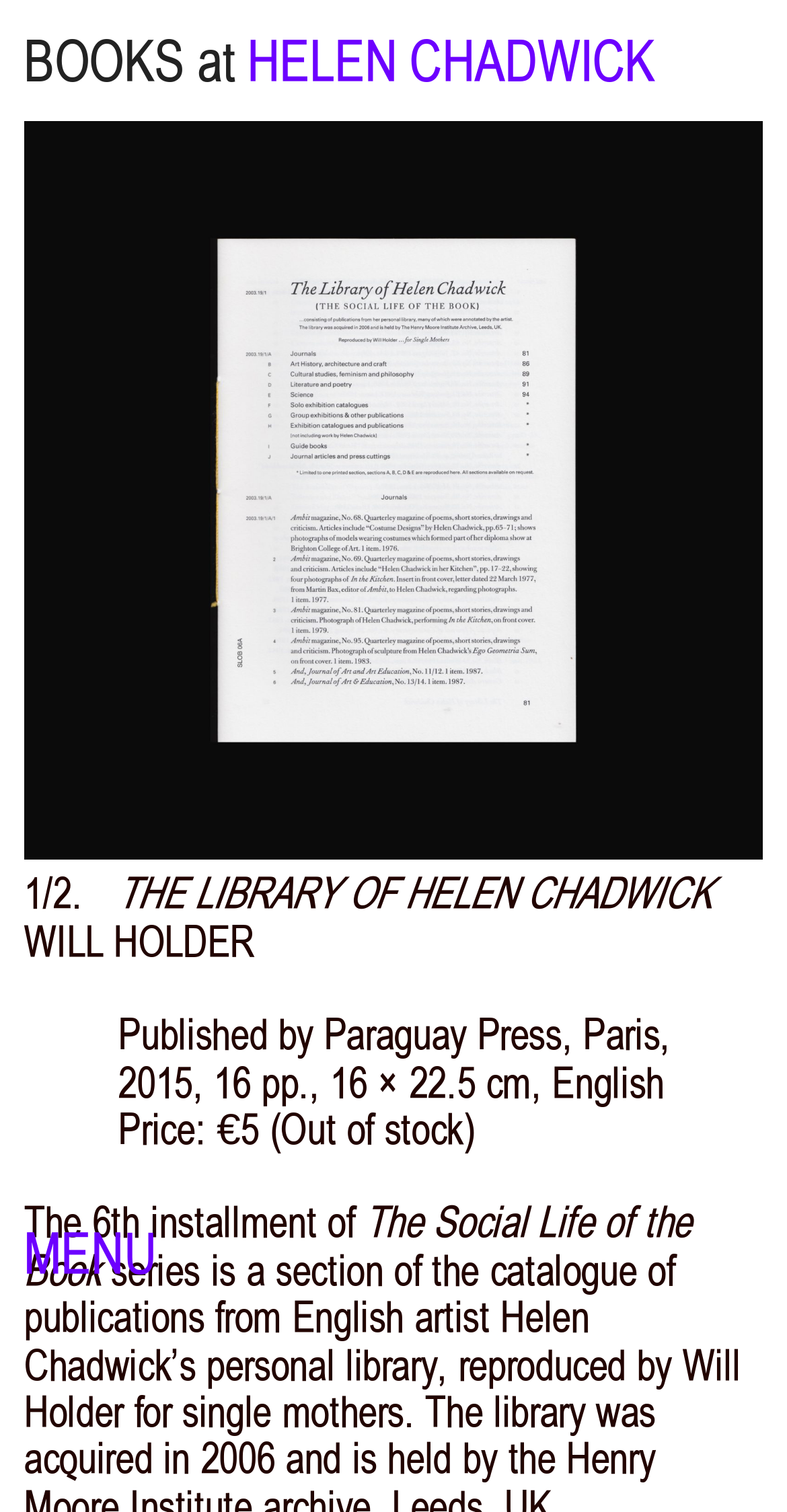Given the element description "BOOKS at" in the screenshot, predict the bounding box coordinates of that UI element.

[0.031, 0.018, 0.298, 0.062]